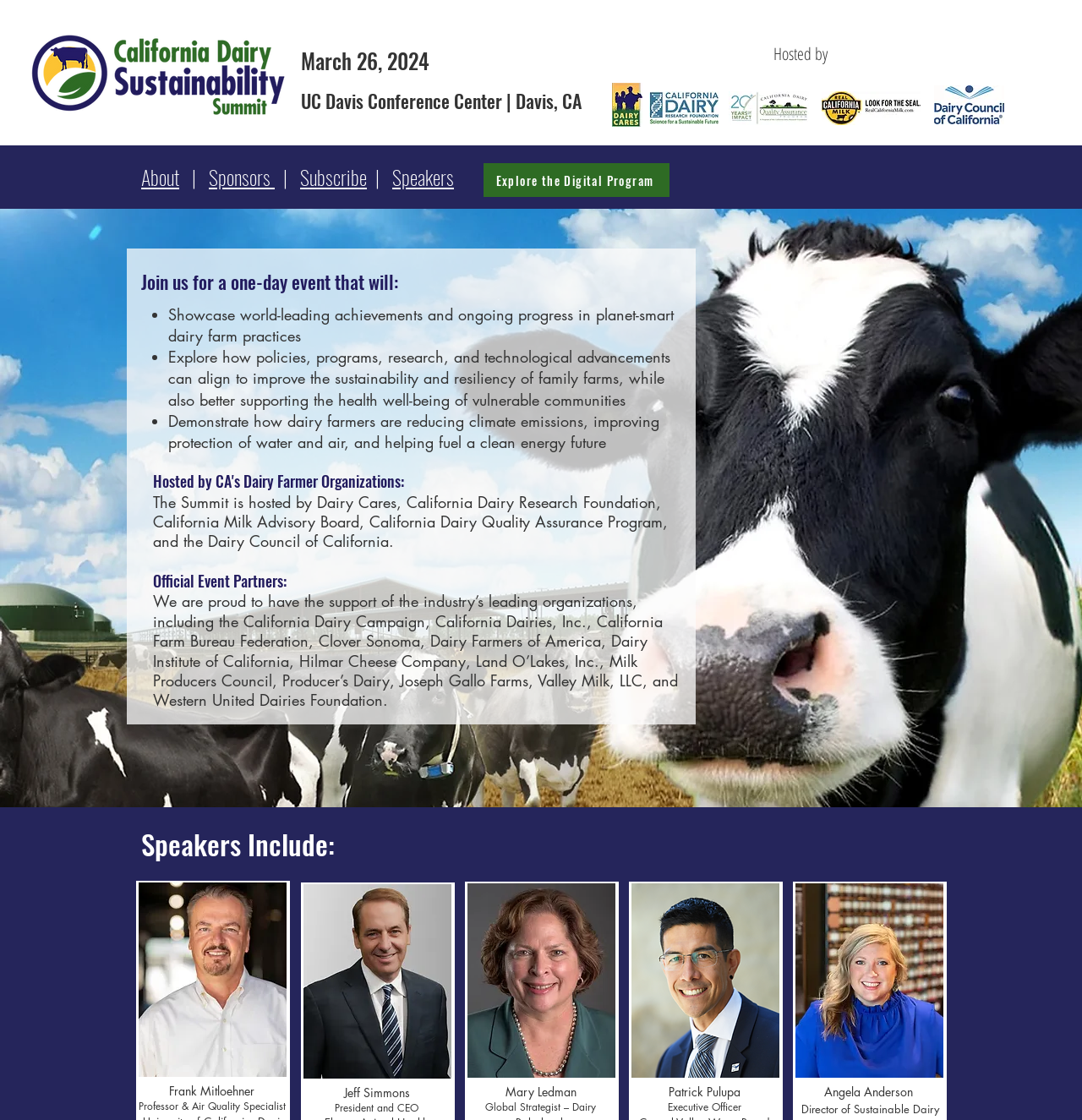How many speakers are listed on the webpage?
Please give a detailed and thorough answer to the question, covering all relevant points.

The number of speakers listed on the webpage can be determined by counting the number of images and corresponding text descriptions below the 'Speakers Include:' heading. There are 5 speakers listed.